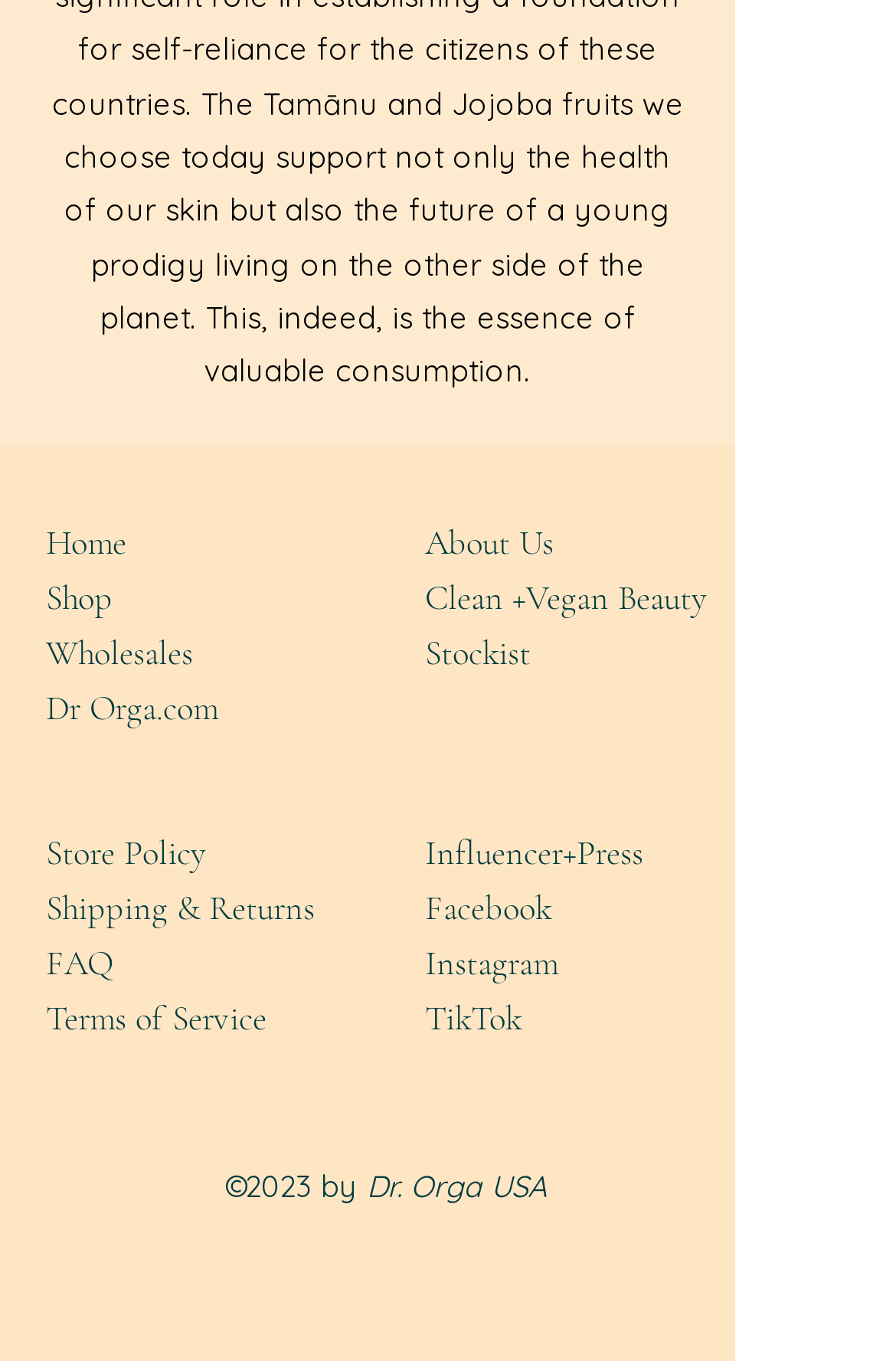Using the image as a reference, answer the following question in as much detail as possible:
What is the name of the company?

I found the company name 'Dr. Orga USA' at the bottom of the page, next to the copyright symbol.